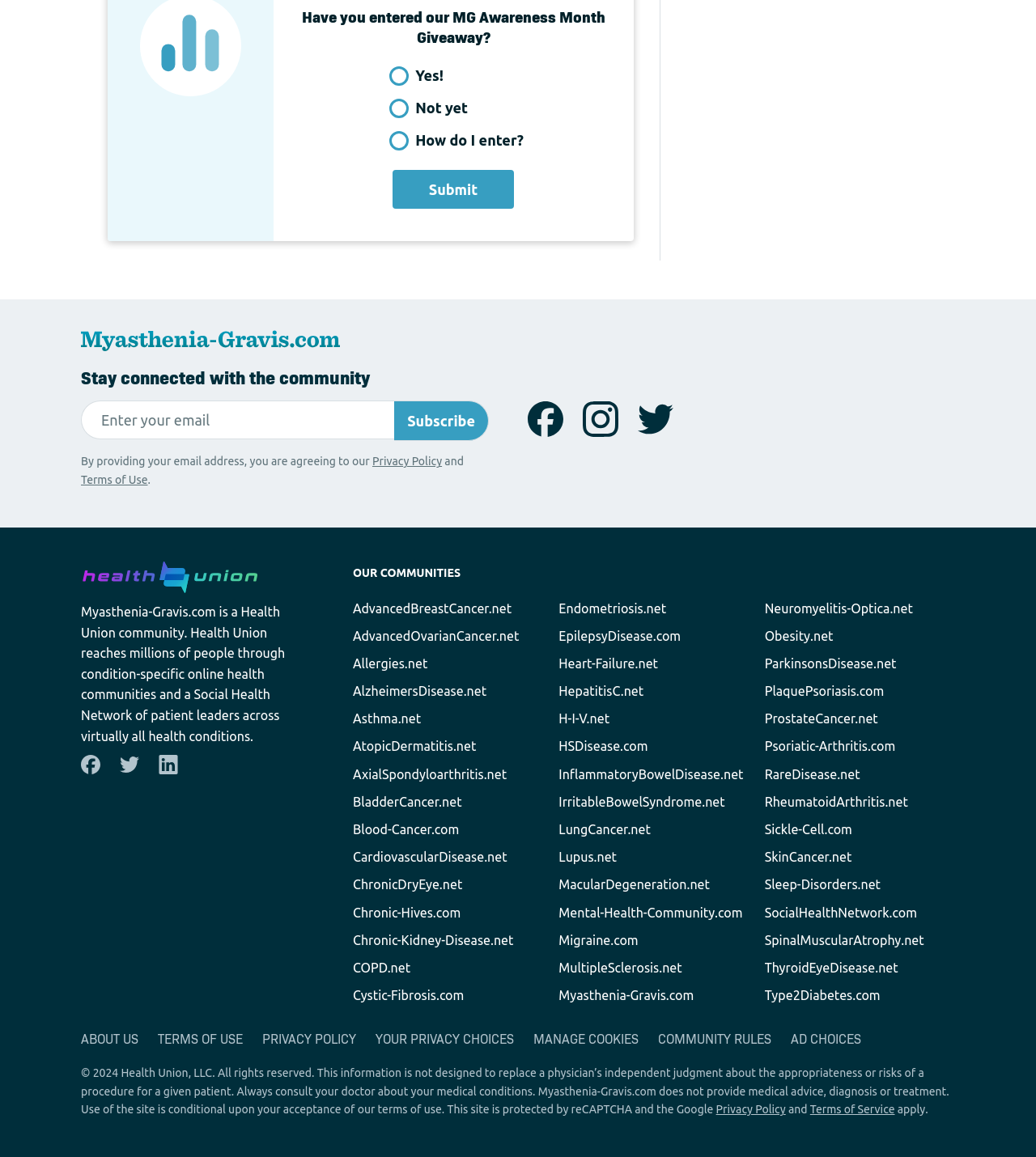Identify the bounding box for the element characterized by the following description: "Follow us on facebook".

[0.509, 0.347, 0.544, 0.377]